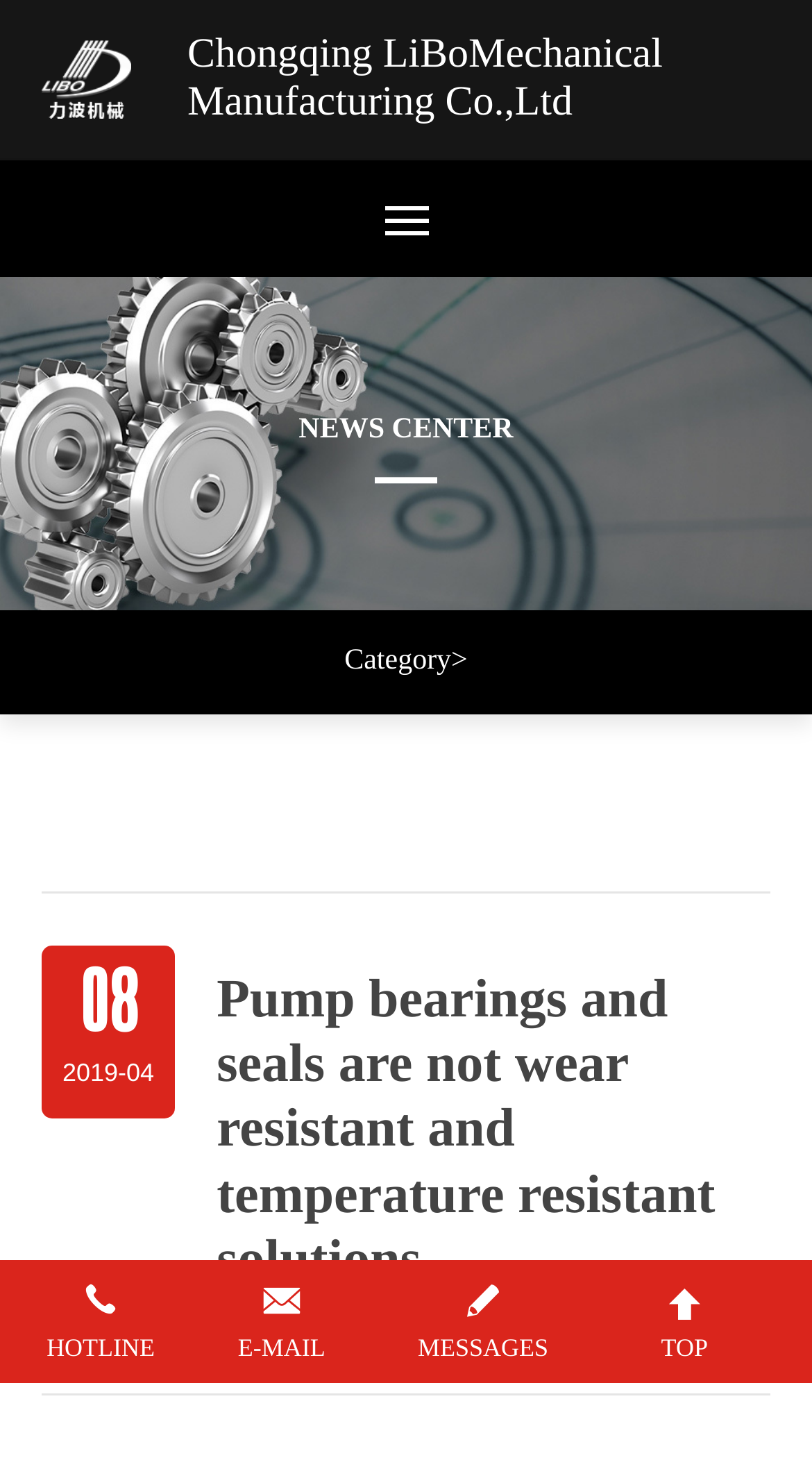Pinpoint the bounding box coordinates of the clickable element to carry out the following instruction: "Go to About page."

None